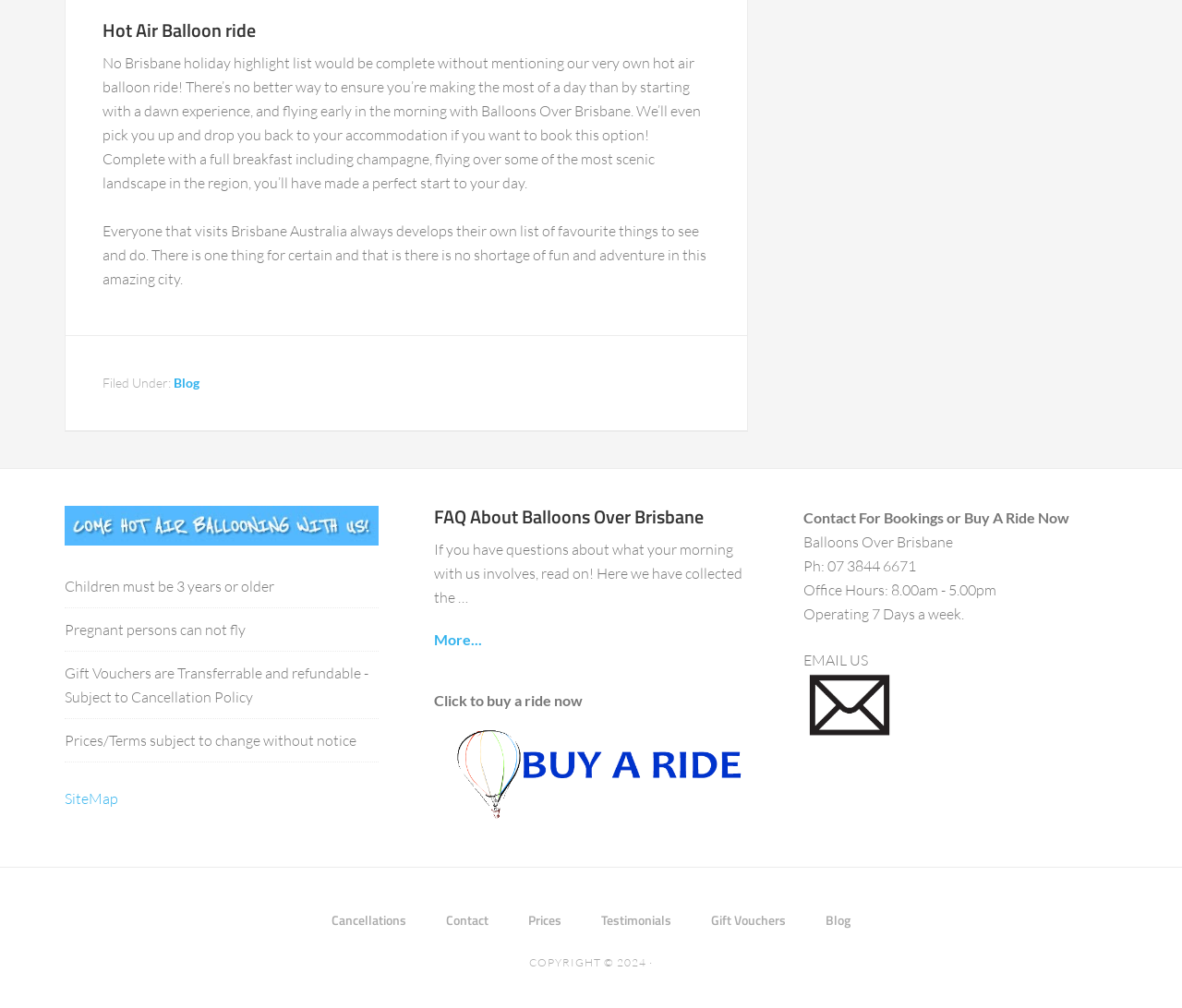What is the contact number for bookings?
Look at the screenshot and respond with a single word or phrase.

07 3844 6671